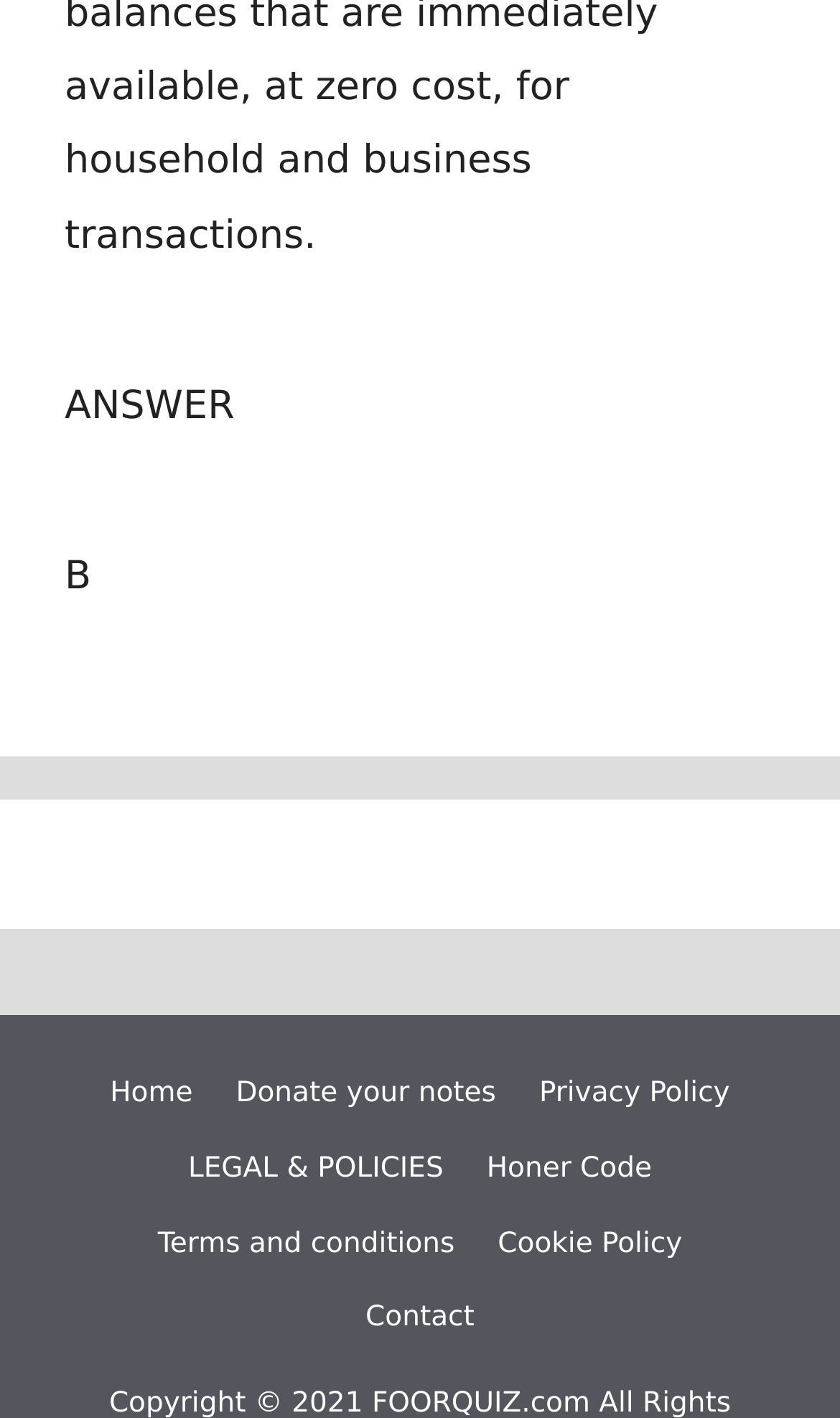Please find the bounding box coordinates of the section that needs to be clicked to achieve this instruction: "contact us".

[0.435, 0.918, 0.565, 0.941]